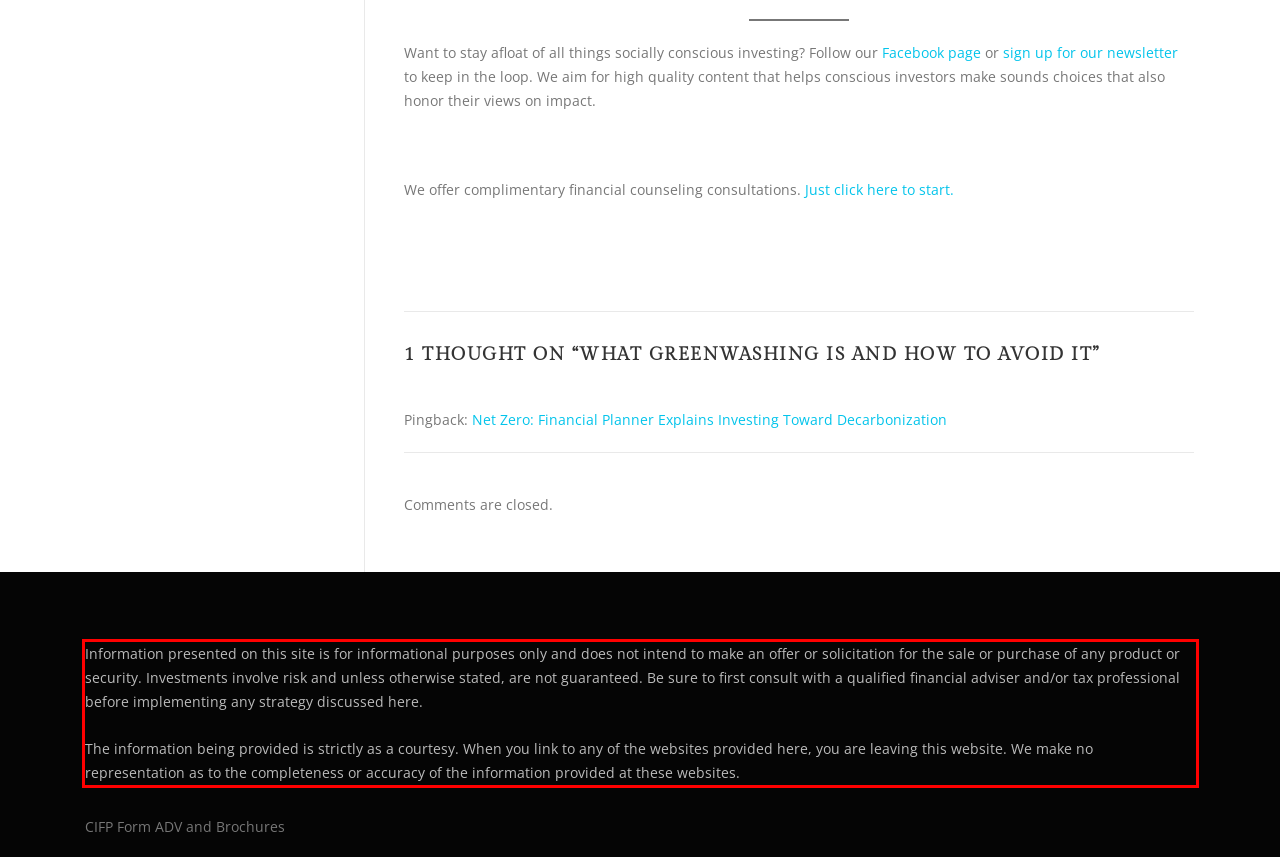Identify the text inside the red bounding box on the provided webpage screenshot by performing OCR.

Information presented on this site is for informational purposes only and does not intend to make an offer or solicitation for the sale or purchase of any product or security. Investments involve risk and unless otherwise stated, are not guaranteed. Be sure to first consult with a qualified financial adviser and/or tax professional before implementing any strategy discussed here. The information being provided is strictly as a courtesy. When you link to any of the websites provided here, you are leaving this website. We make no representation as to the completeness or accuracy of the information provided at these websites.